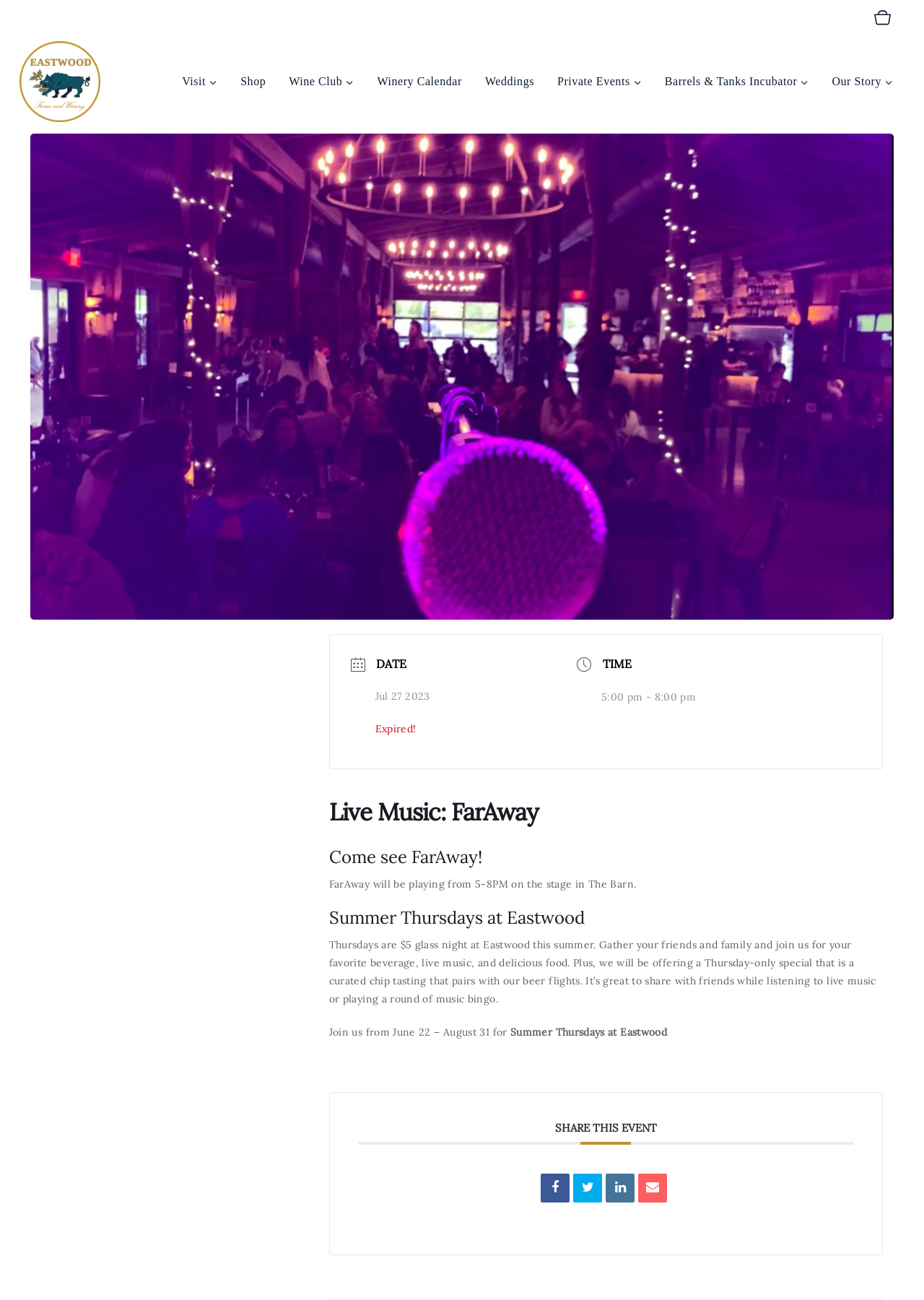Give a succinct answer to this question in a single word or phrase: 
What is the name of the band performing at Eastwood Farm and Winery?

FarAway